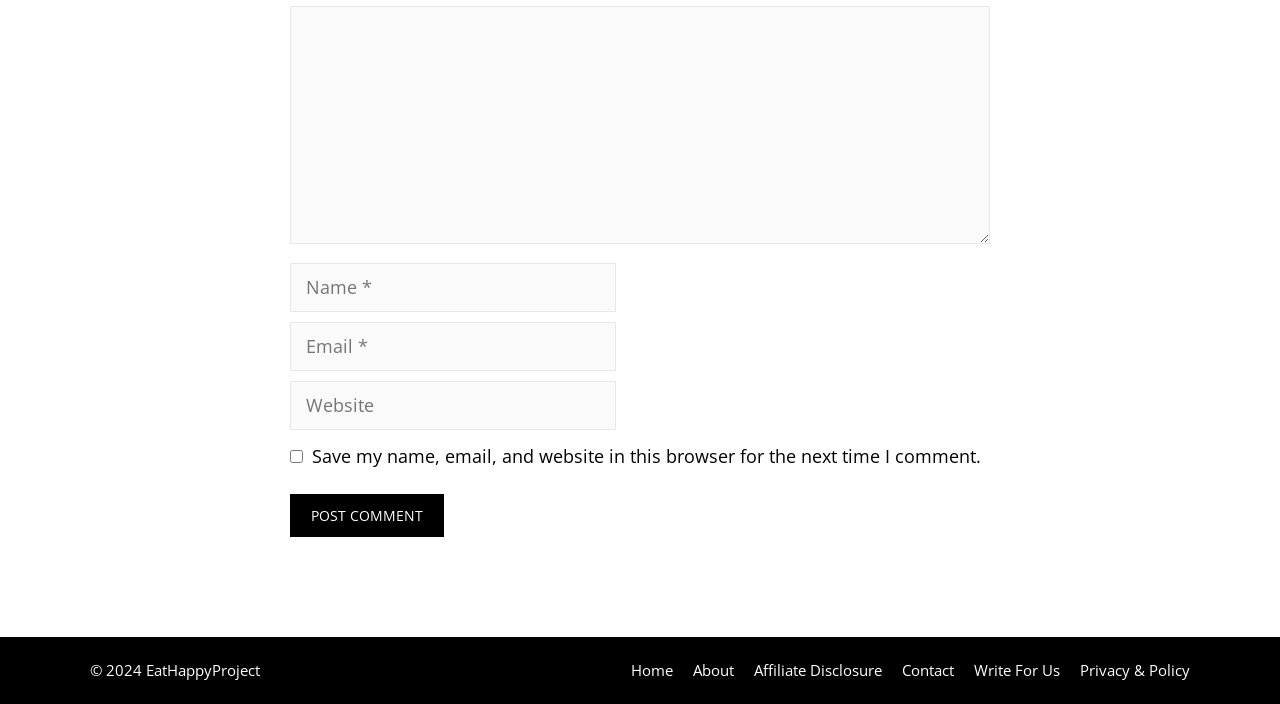Highlight the bounding box of the UI element that corresponds to this description: "Dan Hellewell".

None